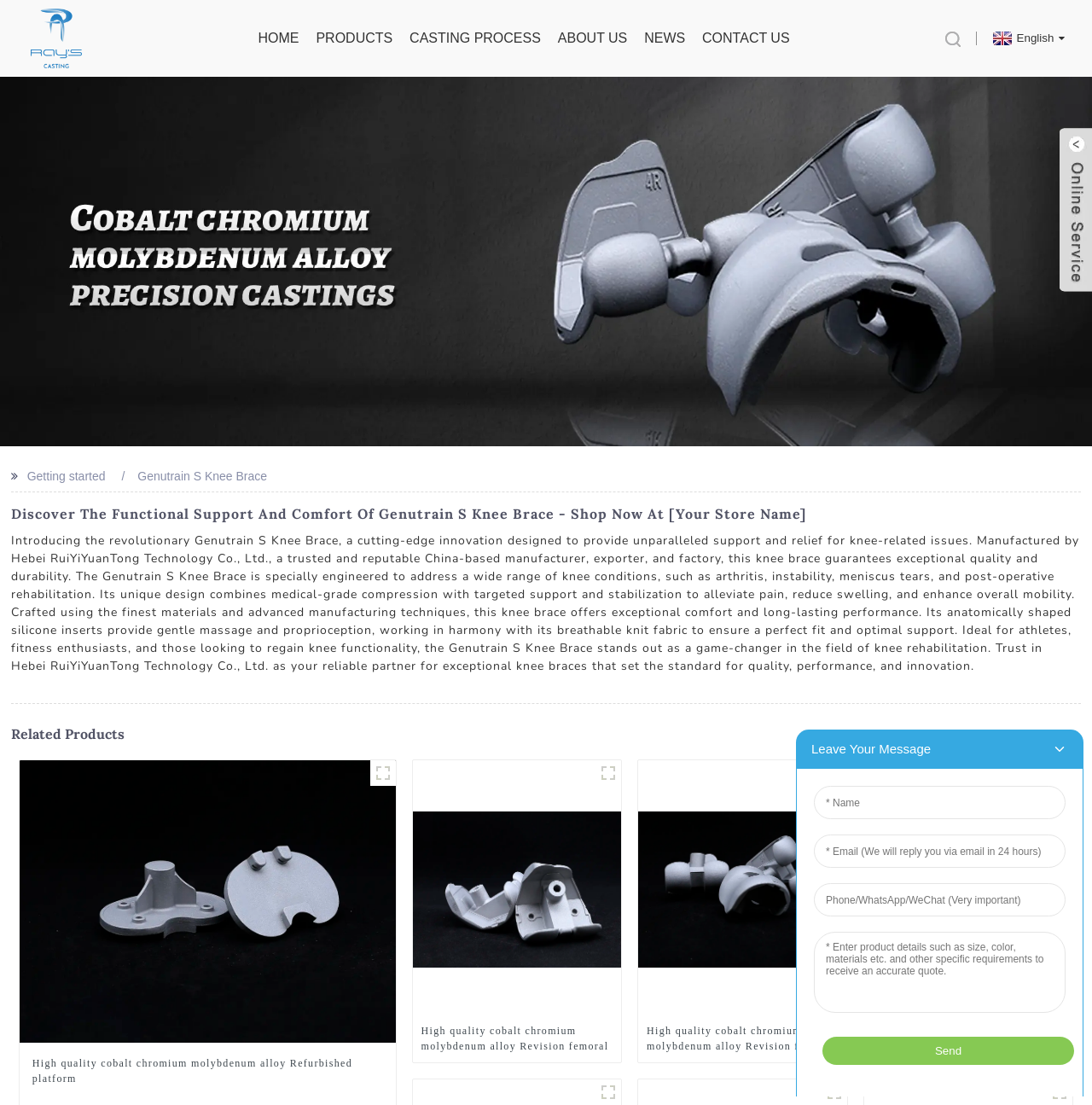Find the bounding box coordinates for the area that should be clicked to accomplish the instruction: "Explore the topic: Benefits and financial support if you're temporarily unable to work".

None